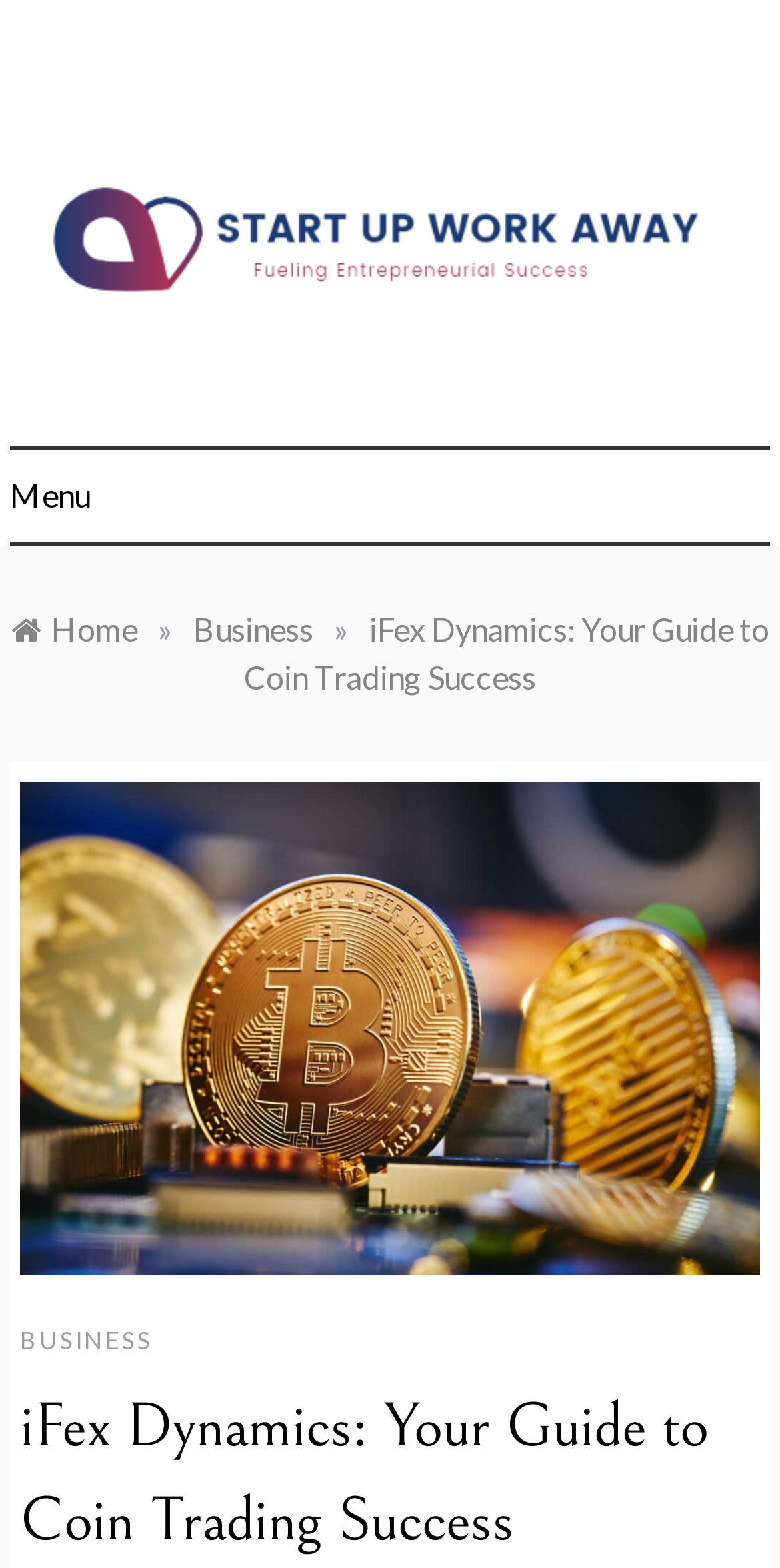What is the text above the 'Menu' button? Observe the screenshot and provide a one-word or short phrase answer.

Fueling Entrepreneurial Success